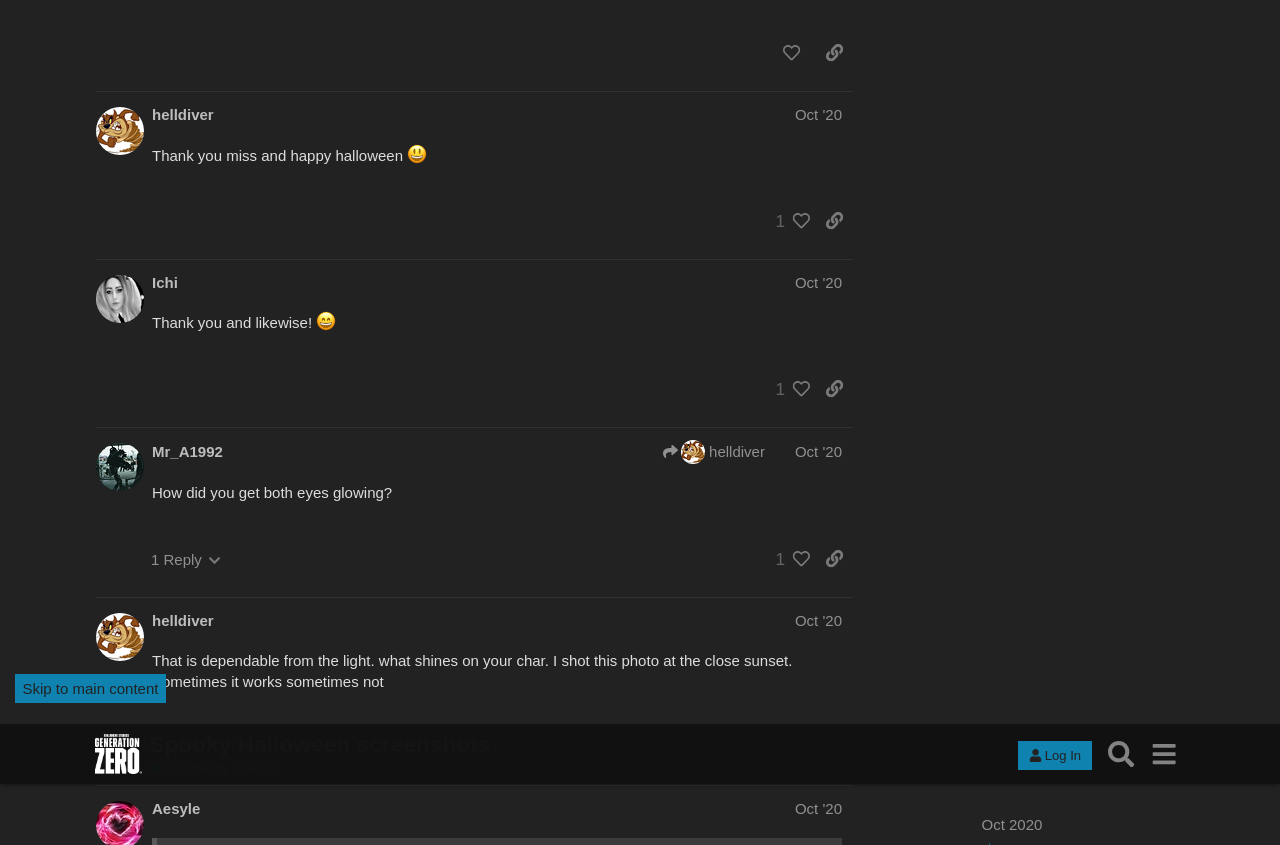Locate the UI element described by Poetry in the provided webpage screenshot. Return the bounding box coordinates in the format (top-left x, top-left y, bottom-right x, bottom-right y), ensuring all values are between 0 and 1.

None